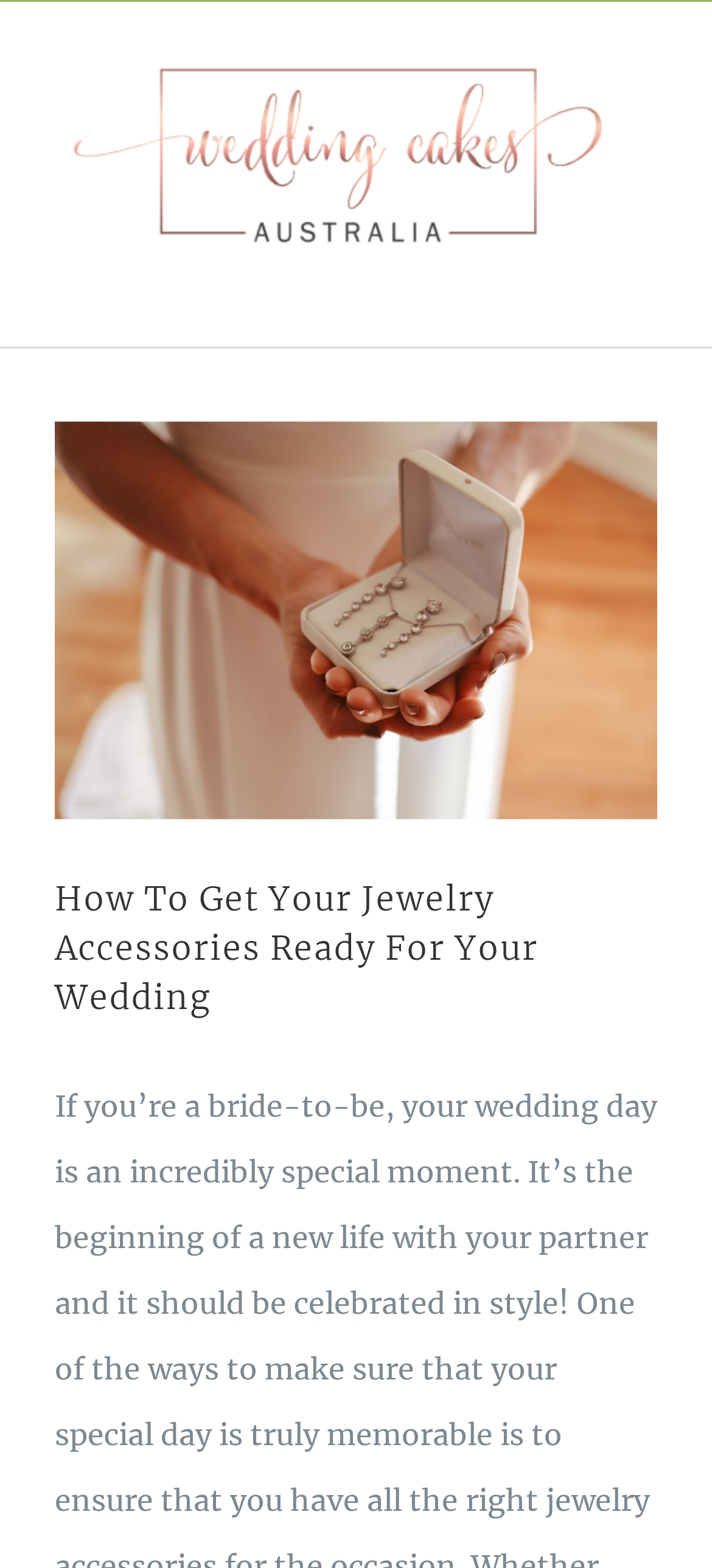Provide the bounding box coordinates of the UI element that matches the description: "aria-label="Toggle mobile menu"".

[0.869, 0.173, 0.923, 0.197]